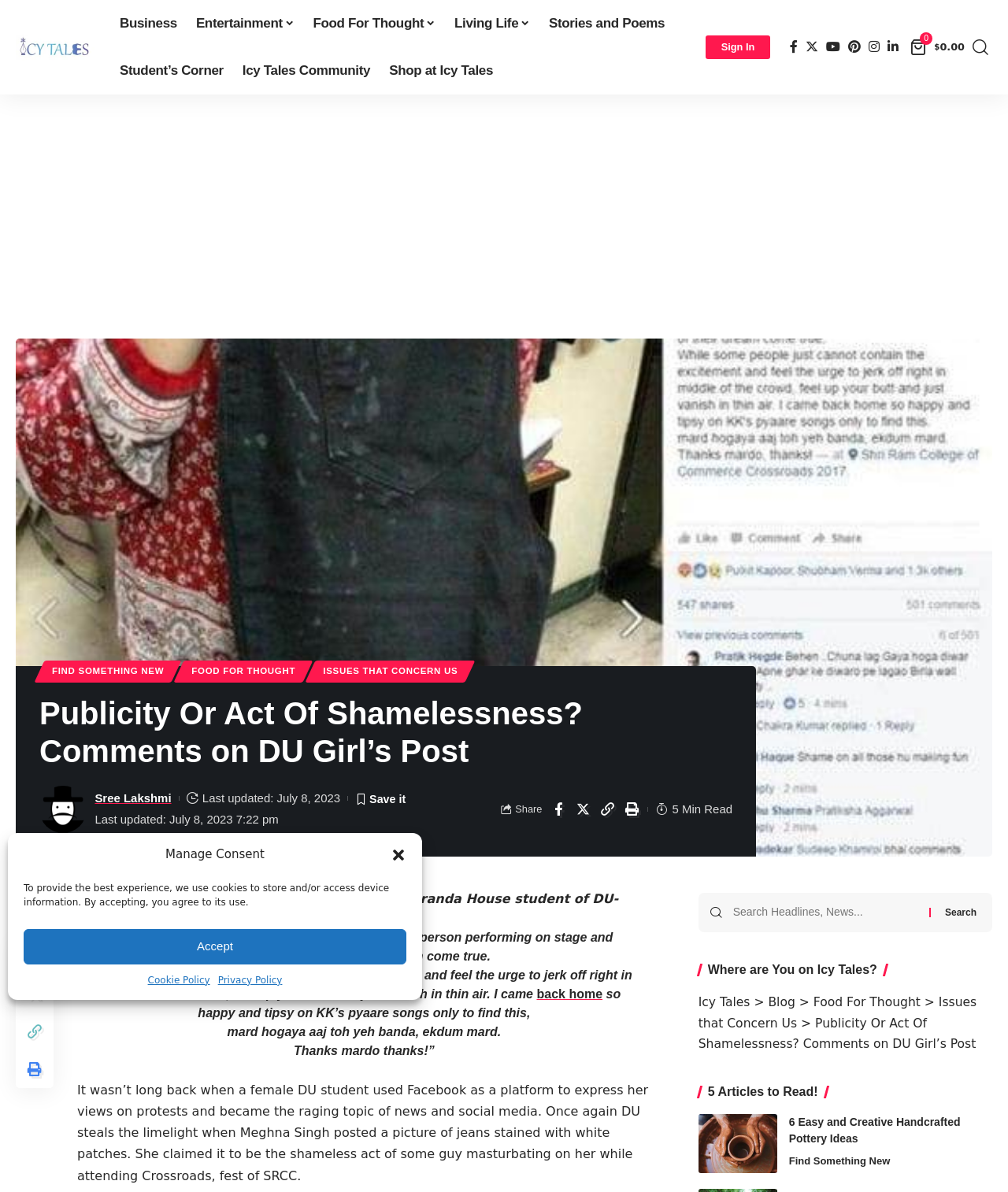Please determine the bounding box coordinates of the element's region to click for the following instruction: "Click on the 'Sign In' button".

[0.7, 0.03, 0.764, 0.05]